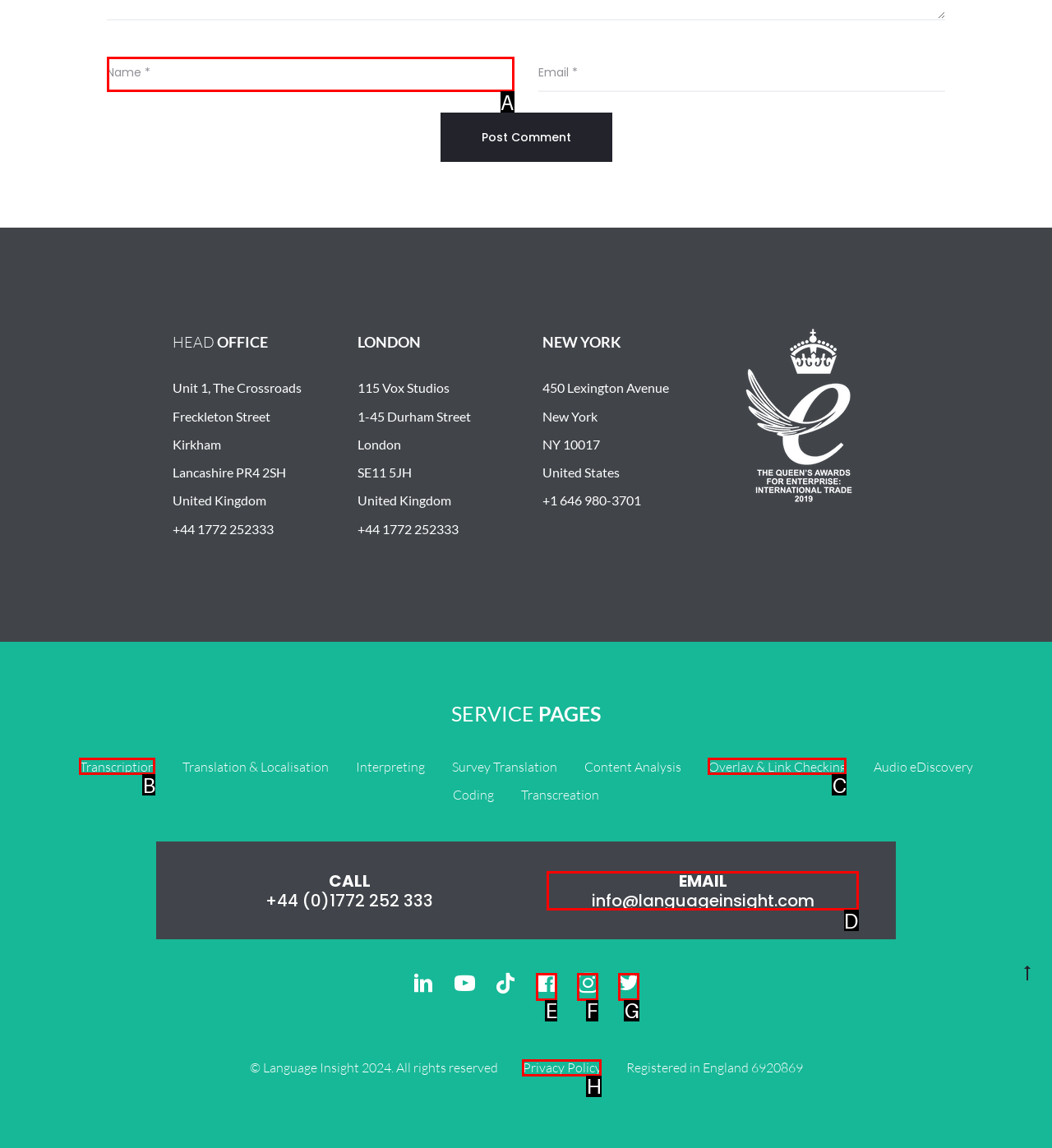Indicate the UI element to click to perform the task: Email info@languageinsight.com. Reply with the letter corresponding to the chosen element.

D